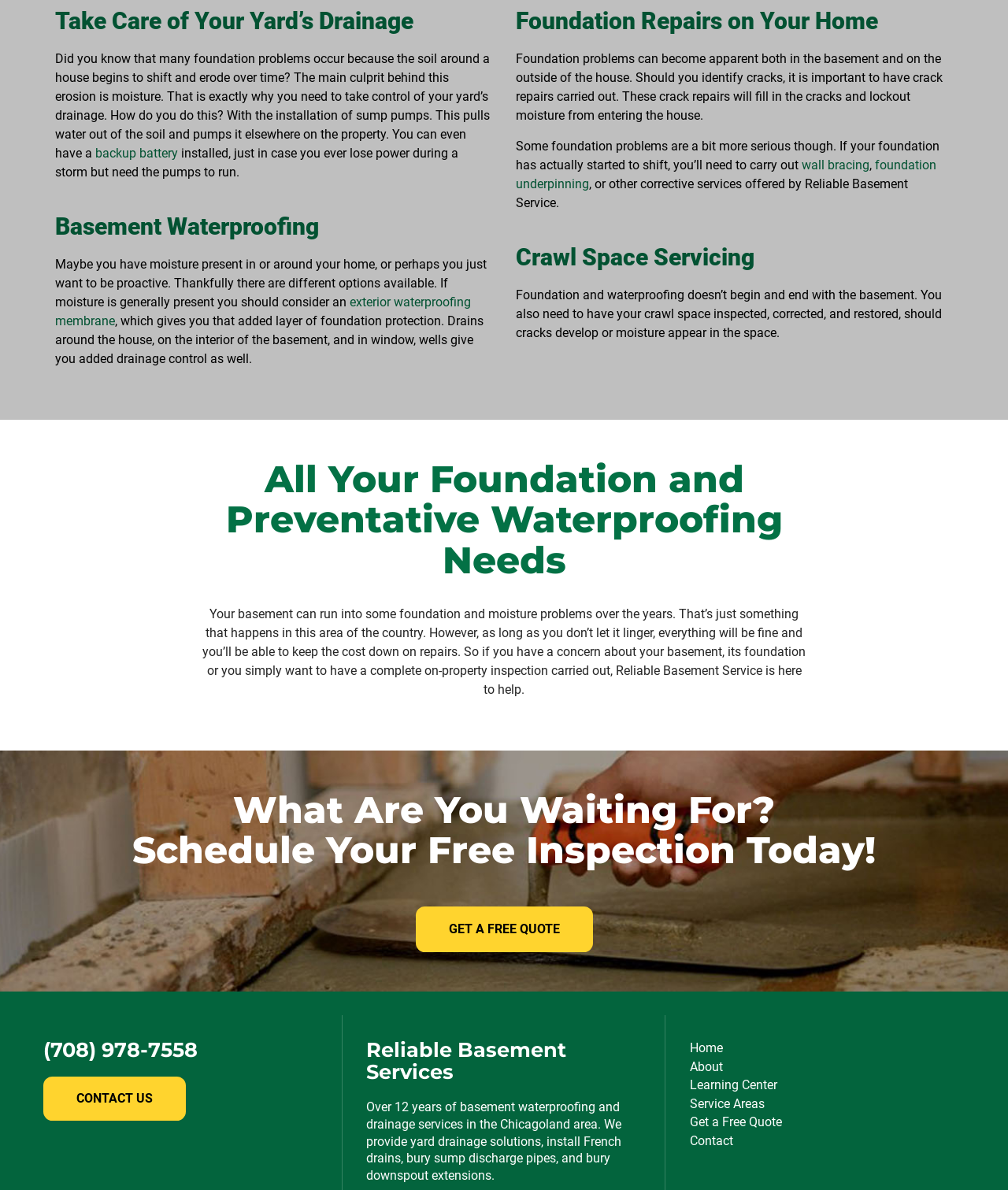Consider the image and give a detailed and elaborate answer to the question: 
What is the main purpose of sump pumps?

According to the webpage, sump pumps are installed to take control of yard's drainage, which pulls water out of the soil and pumps it elsewhere on the property.